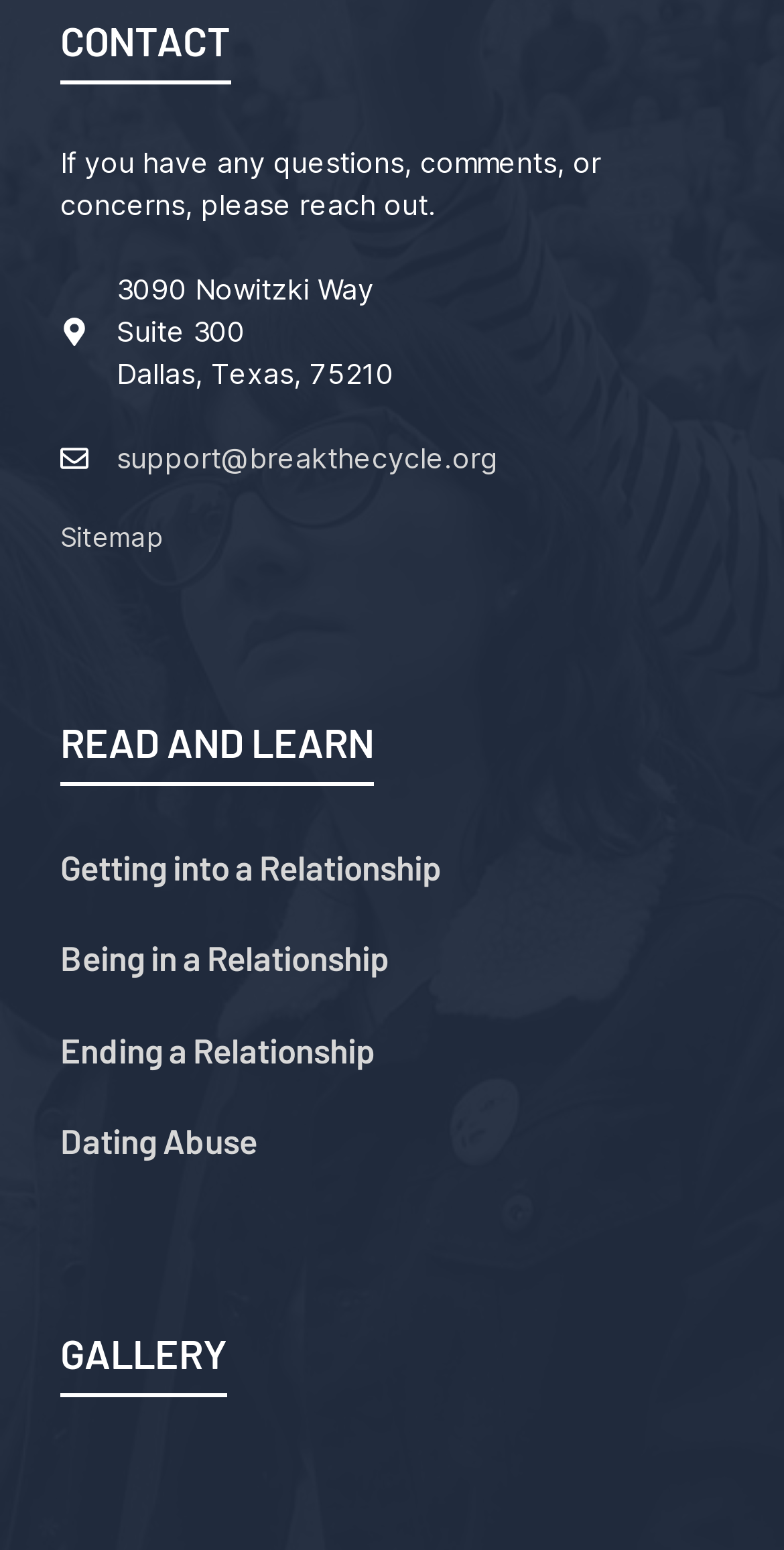Specify the bounding box coordinates (top-left x, top-left y, bottom-right x, bottom-right y) of the UI element in the screenshot that matches this description: Getting into a Relationship

[0.077, 0.546, 0.564, 0.572]